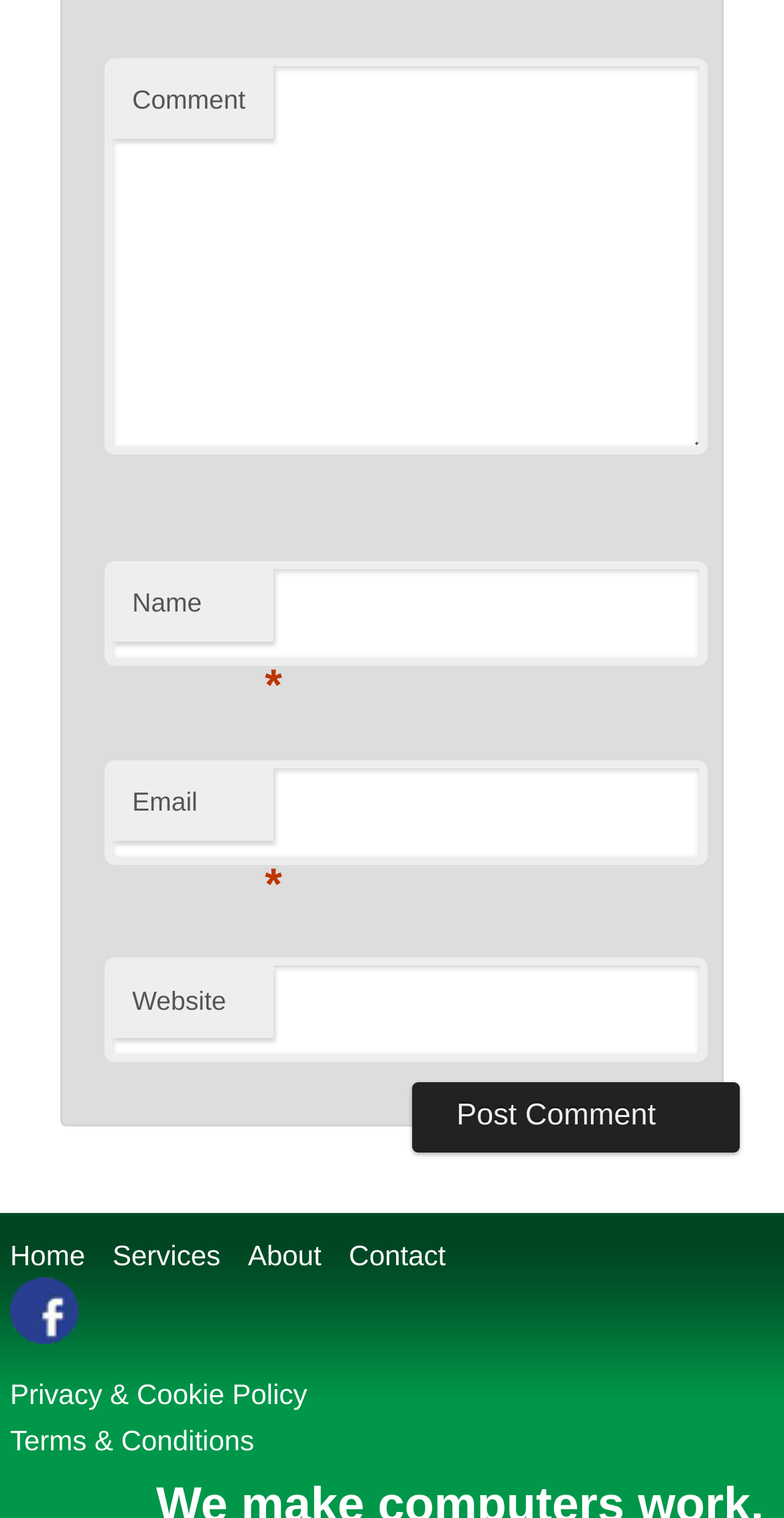Can you show the bounding box coordinates of the region to click on to complete the task described in the instruction: "Subscribe to newsletter"?

None